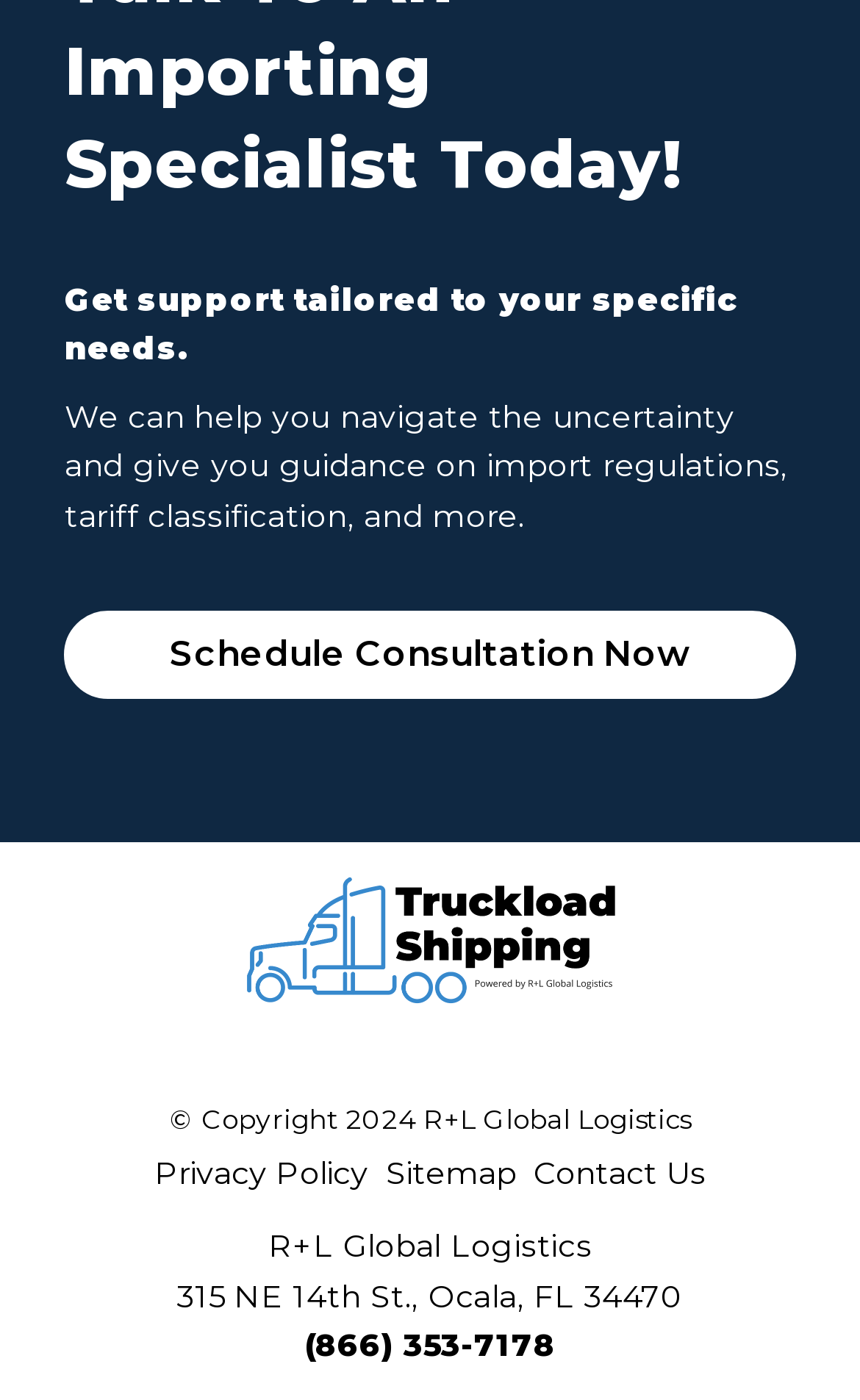What is the company's address?
Look at the image and answer the question with a single word or phrase.

315 NE 14th St., Ocala, FL 34470